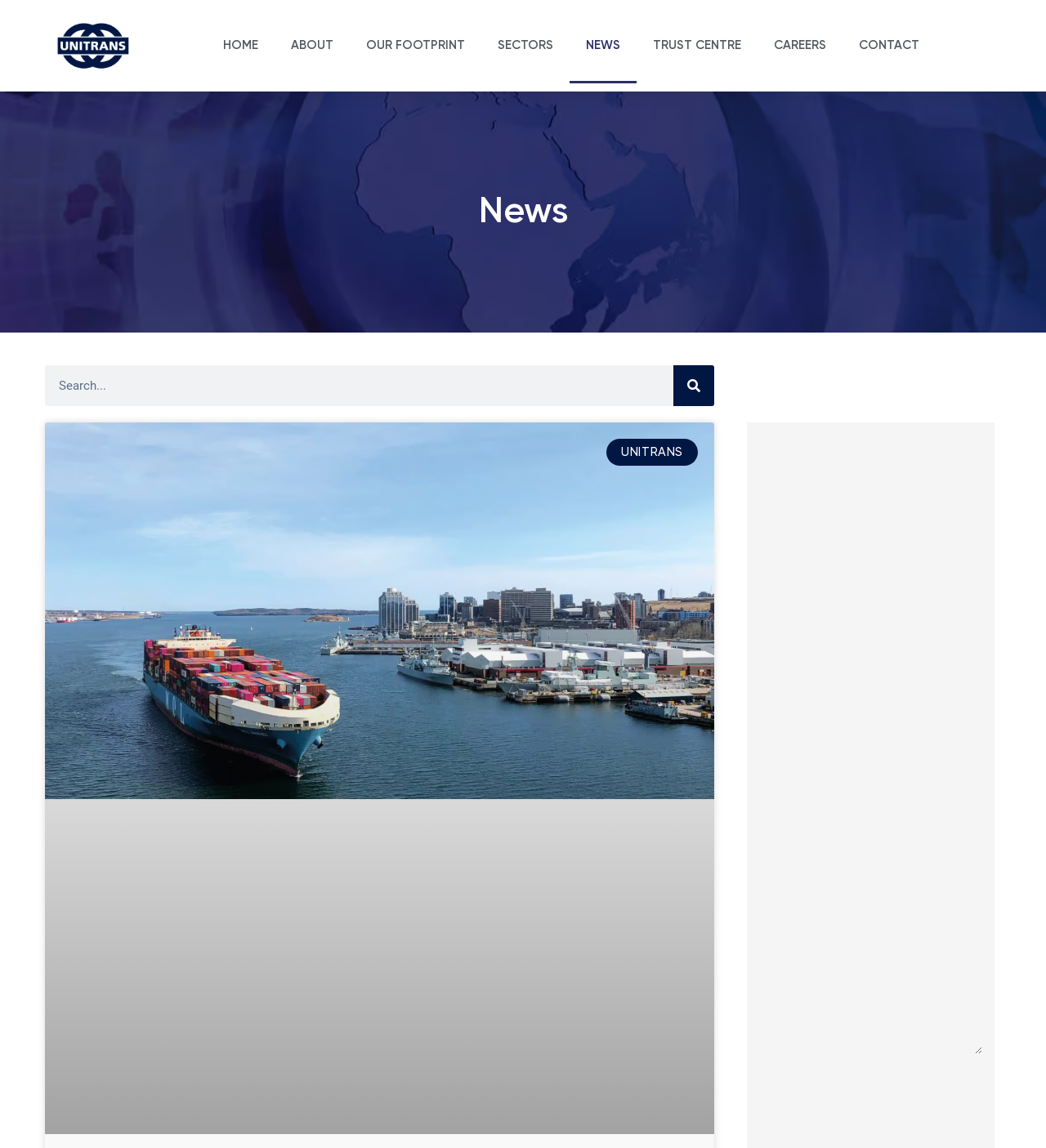Based on the element description, predict the bounding box coordinates (top-left x, top-left y, bottom-right x, bottom-right y) for the UI element in the screenshot: OUR FOOTPRINT

[0.334, 0.007, 0.46, 0.073]